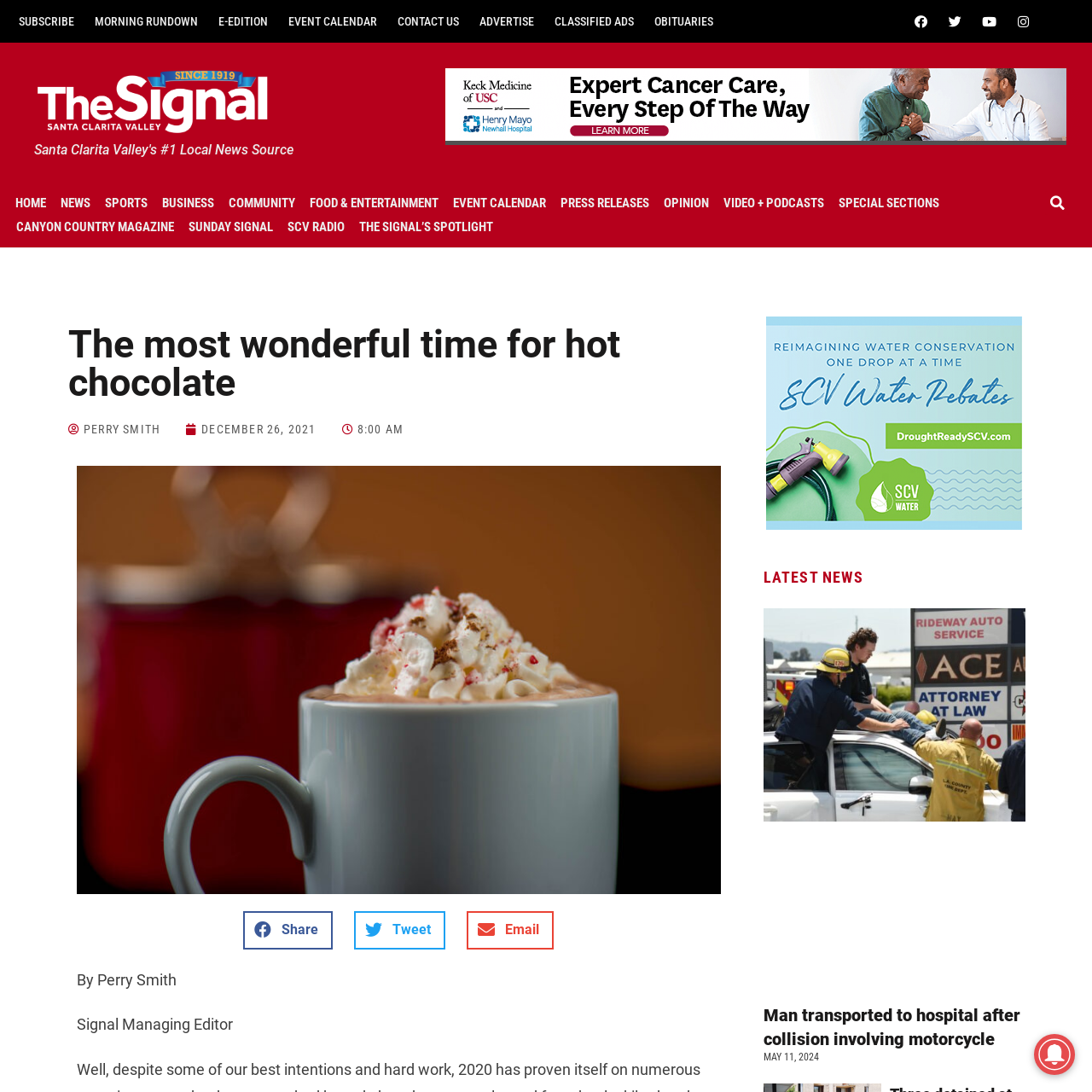Locate the bounding box coordinates of the clickable region to complete the following instruction: "Read the latest news."

[0.699, 0.557, 0.939, 0.985]